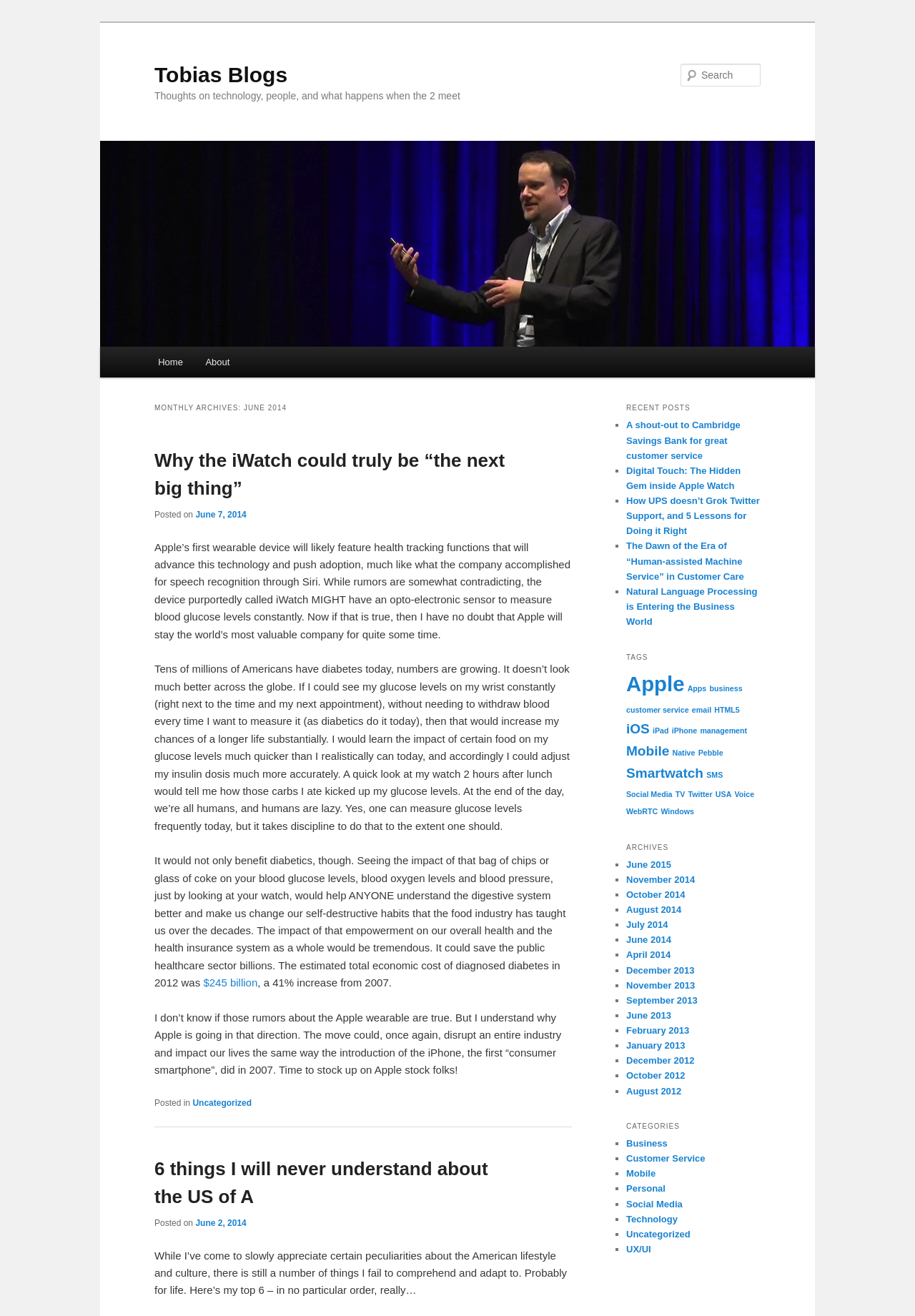Find the bounding box coordinates for the HTML element described in this sentence: "parent_node: Search name="s" placeholder="Search"". Provide the coordinates as four float numbers between 0 and 1, in the format [left, top, right, bottom].

[0.744, 0.048, 0.831, 0.066]